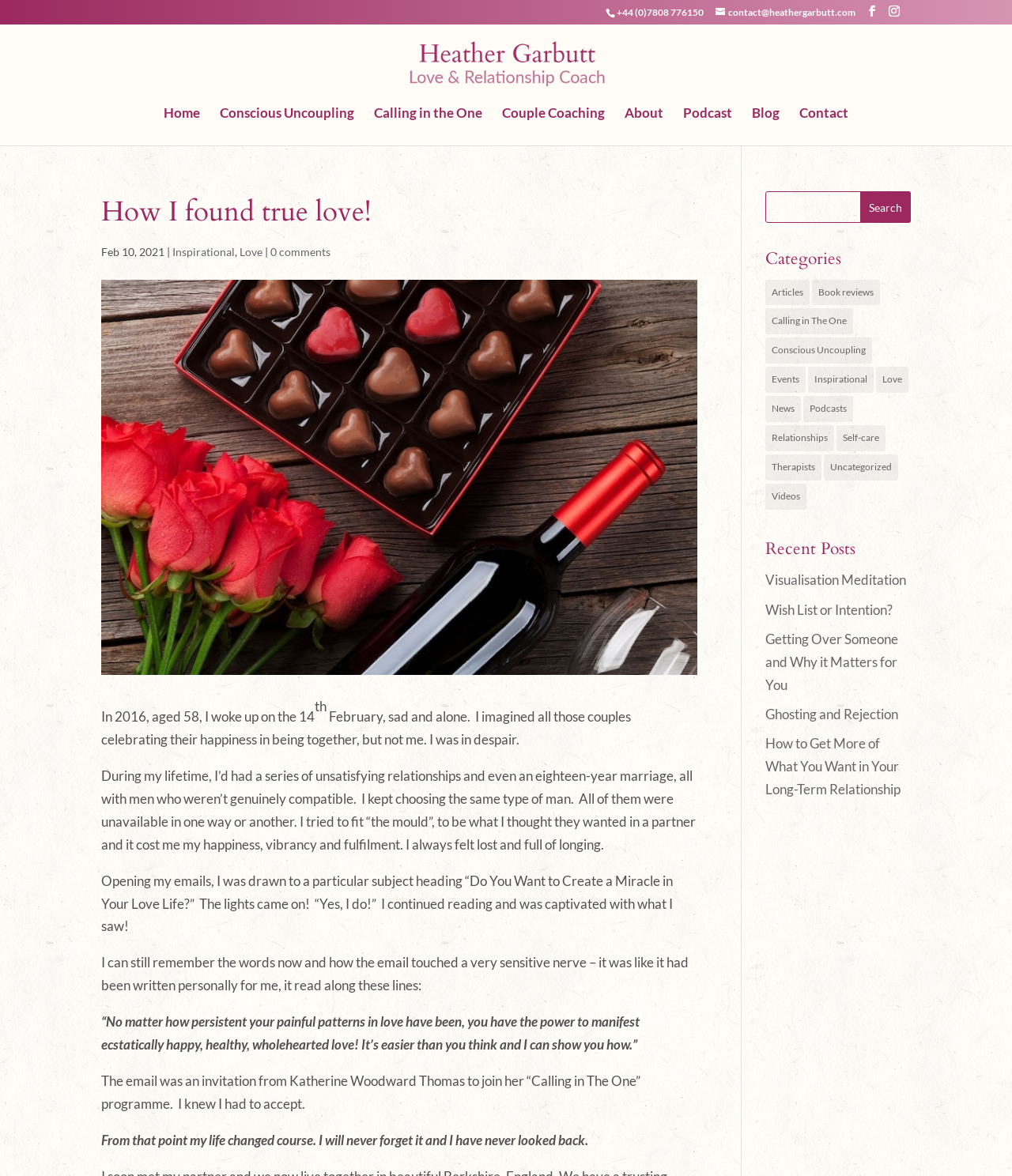Please examine the image and answer the question with a detailed explanation:
What is the author's name?

I found the author's name by looking at the link element with coordinates [0.413, 0.046, 0.589, 0.06] which contains the text 'Heather Garbutt'.